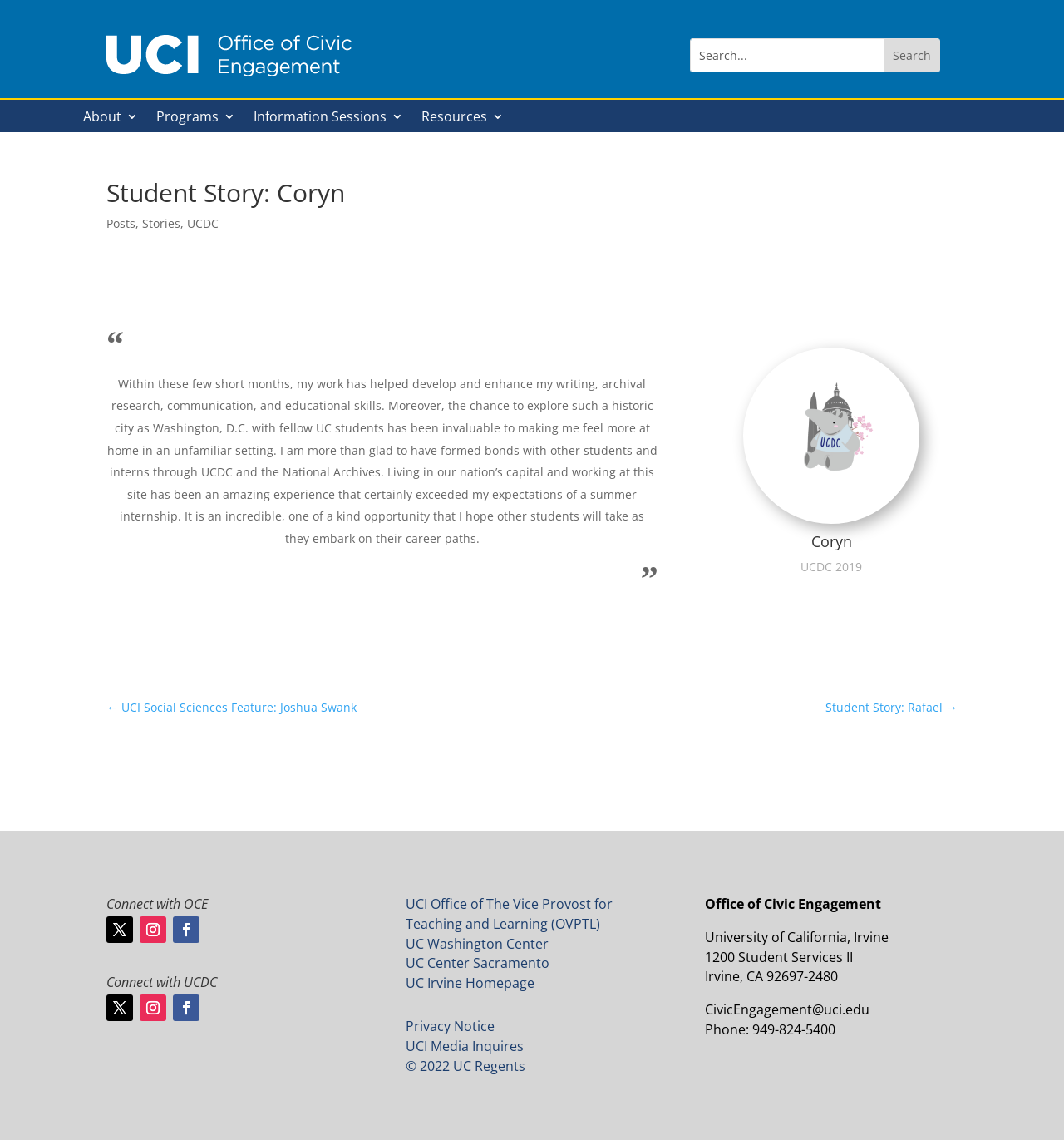Please determine the bounding box coordinates of the element's region to click in order to carry out the following instruction: "Read Coryn's story". The coordinates should be four float numbers between 0 and 1, i.e., [left, top, right, bottom].

[0.1, 0.158, 0.9, 0.692]